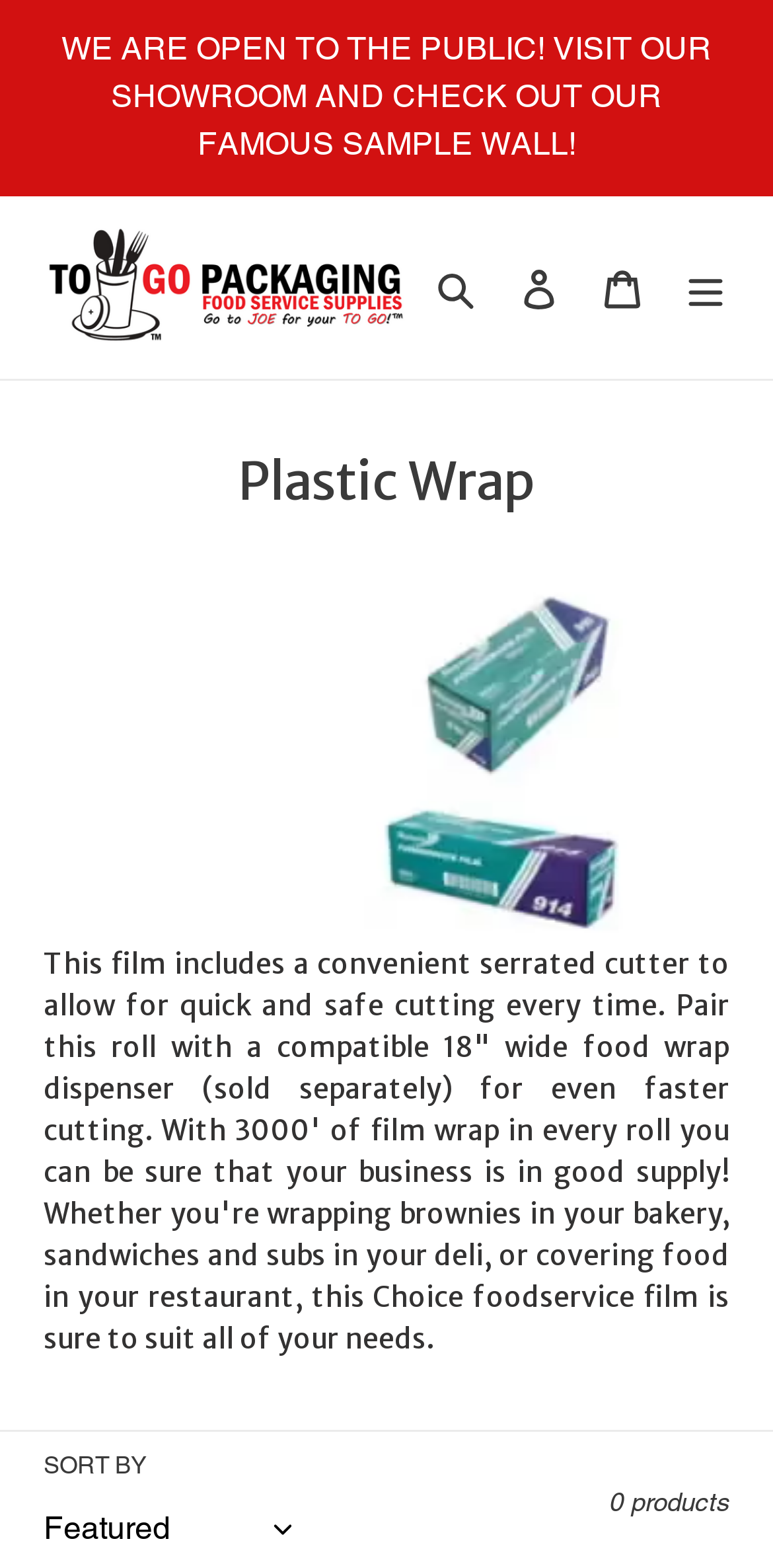Summarize the contents and layout of the webpage in detail.

The webpage is about a product called "Plastic Wrap – To Go Packaging". At the top of the page, there is an announcement section that takes up about 12.5% of the screen's height, with a bold statement "WE ARE OPEN TO THE PUBLIC! VISIT OUR SHOWROOM AND CHECK OUT OUR FAMOUS SAMPLE WALL!". 

Below the announcement section, there is a navigation bar that spans about 75% of the screen's width, containing a logo "To Go Packaging" on the left, a search button, and links to "Log in", "Cart", and a menu button on the right. 

The main content of the page is divided into two sections. On the left, there is a heading "Collection: Plastic Wrap" followed by a detailed product description, which takes up about 60% of the screen's height. The description explains the features and benefits of the plastic wrap, including its serrated cutter, compatibility with a food wrap dispenser, and its suitability for various businesses.

On the right side of the main content, there is a section with a "SORT BY" label and a text indicating that there are "0 products". This section appears to be a filtering or sorting option for products, but it is currently empty.